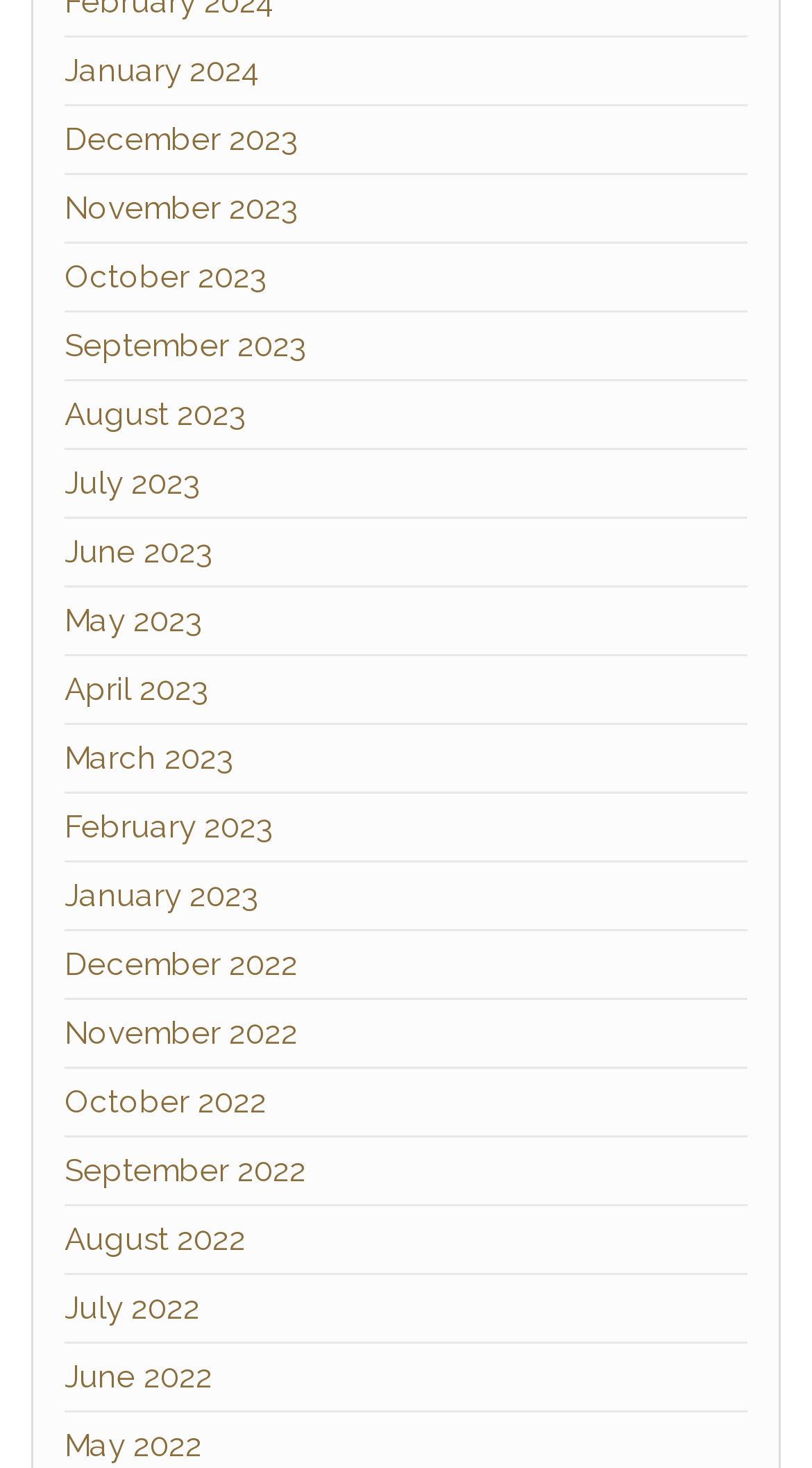Show me the bounding box coordinates of the clickable region to achieve the task as per the instruction: "go to December 2023".

[0.079, 0.082, 0.367, 0.108]